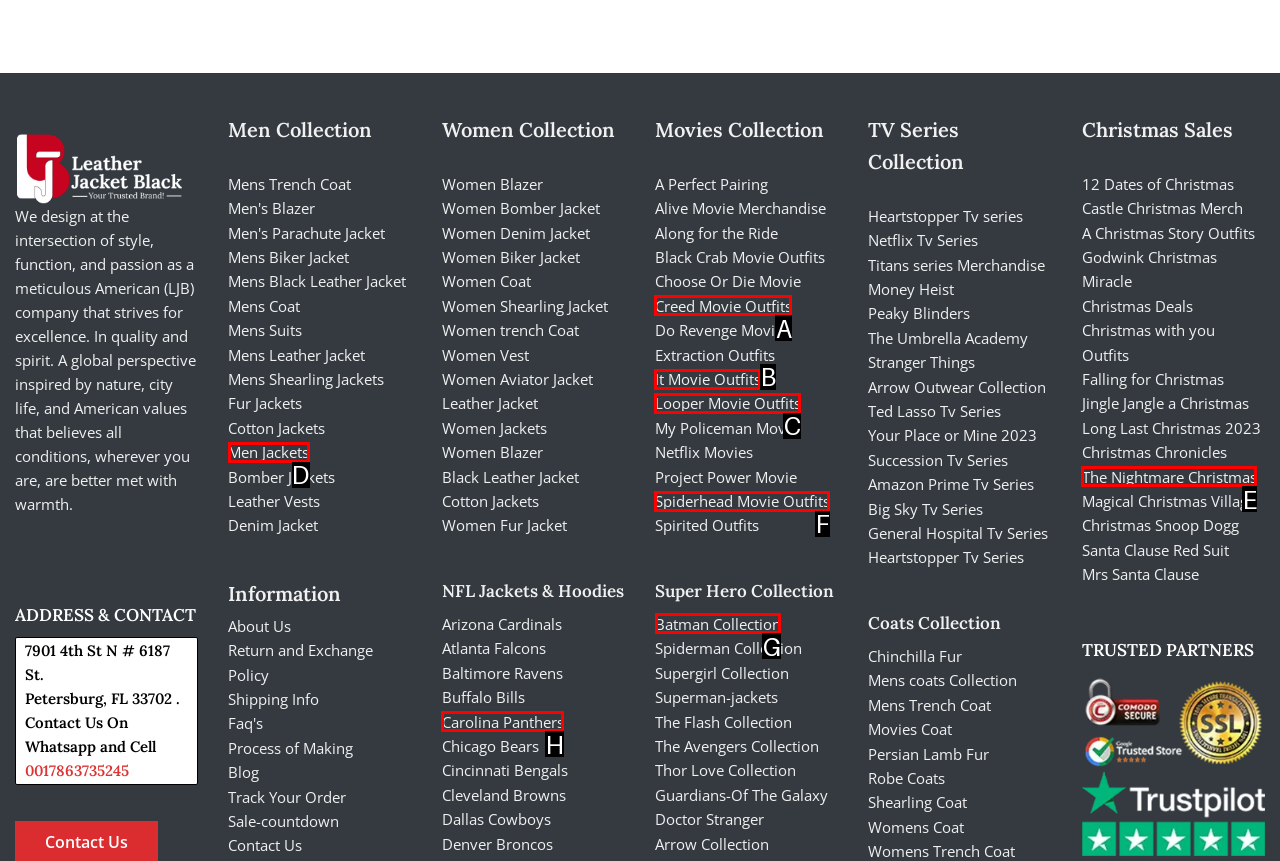Specify which HTML element I should click to complete this instruction: Check out Batman Collection Answer with the letter of the relevant option.

G